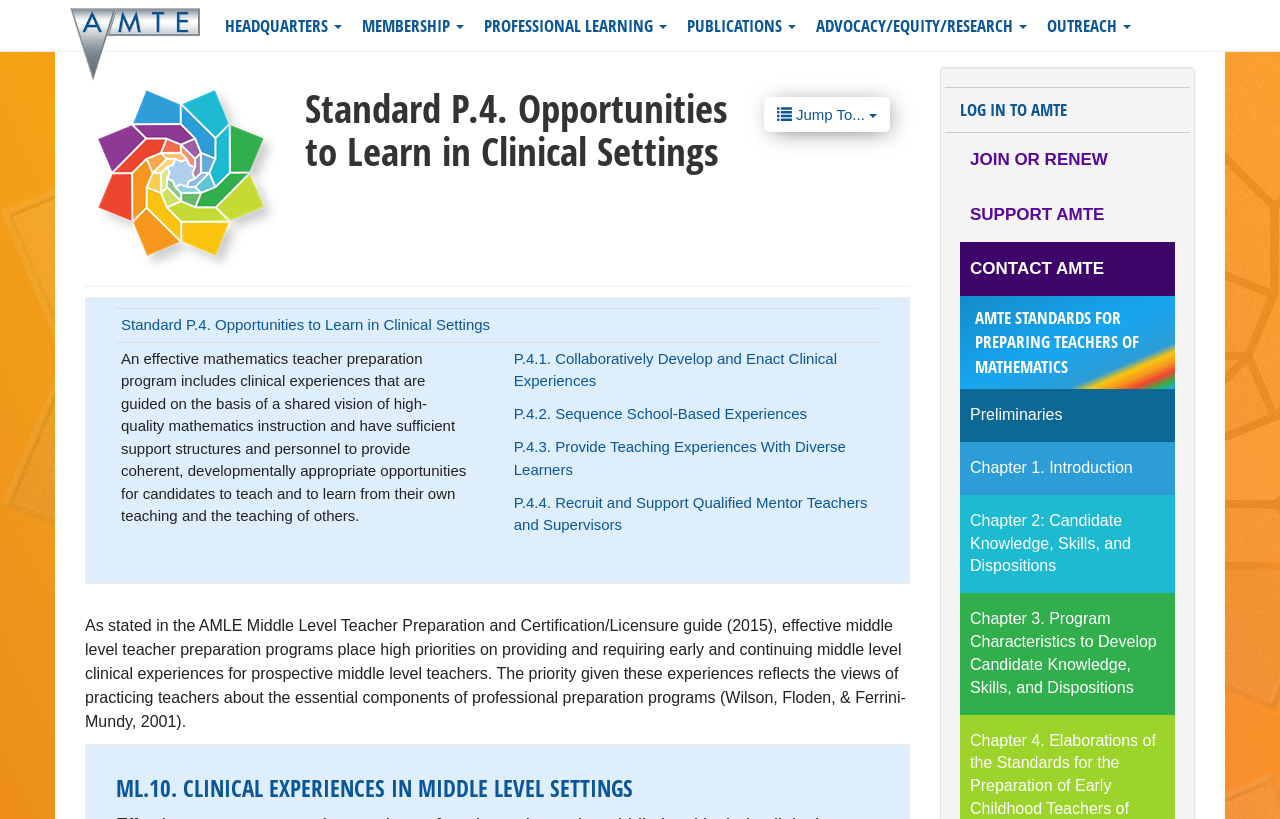Refer to the image and provide a thorough answer to this question:
What is the relationship between the clinical experiences and mathematics instruction?

The webpage states that the clinical experiences are 'guided on the basis of a shared vision of high-quality mathematics instruction'. This suggests that the clinical experiences are designed to align with a shared understanding of what constitutes high-quality mathematics instruction.